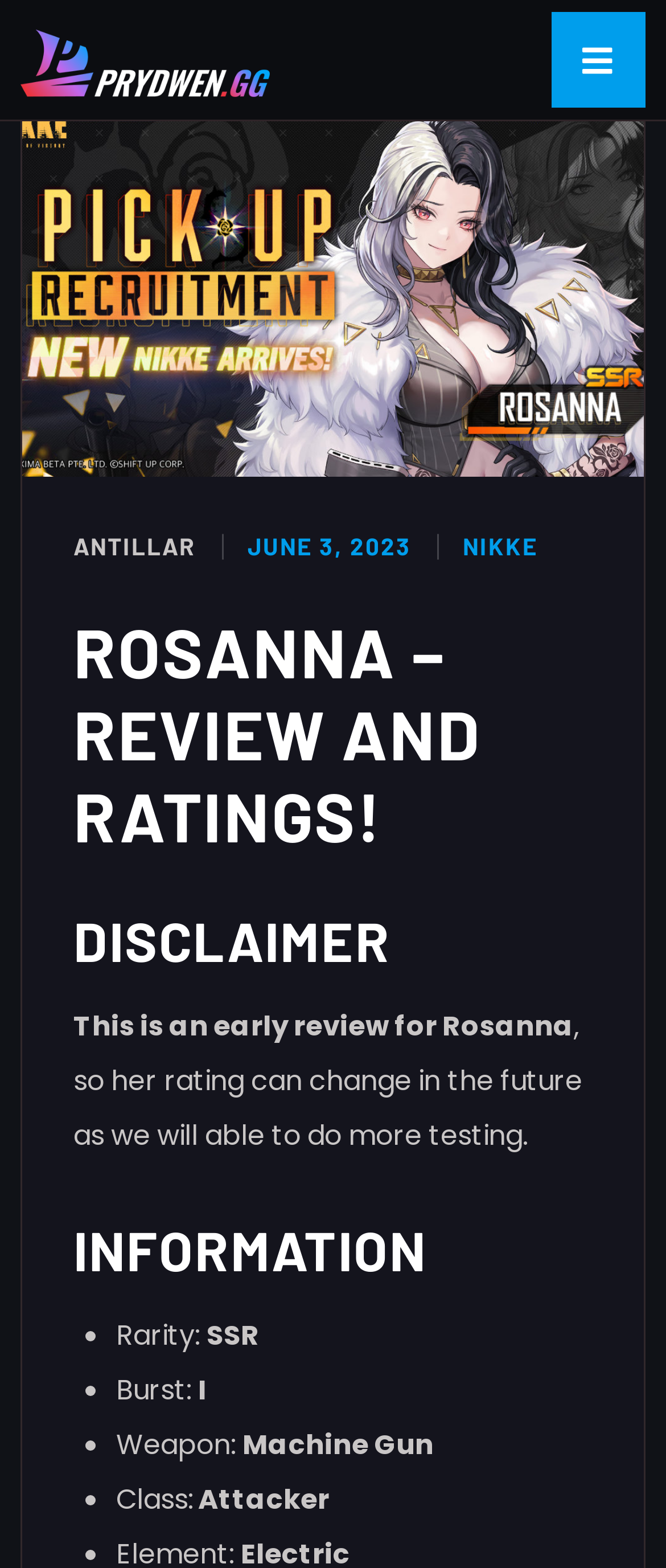What is the navigation button for?
Answer the question with just one word or phrase using the image.

Toggle navigation